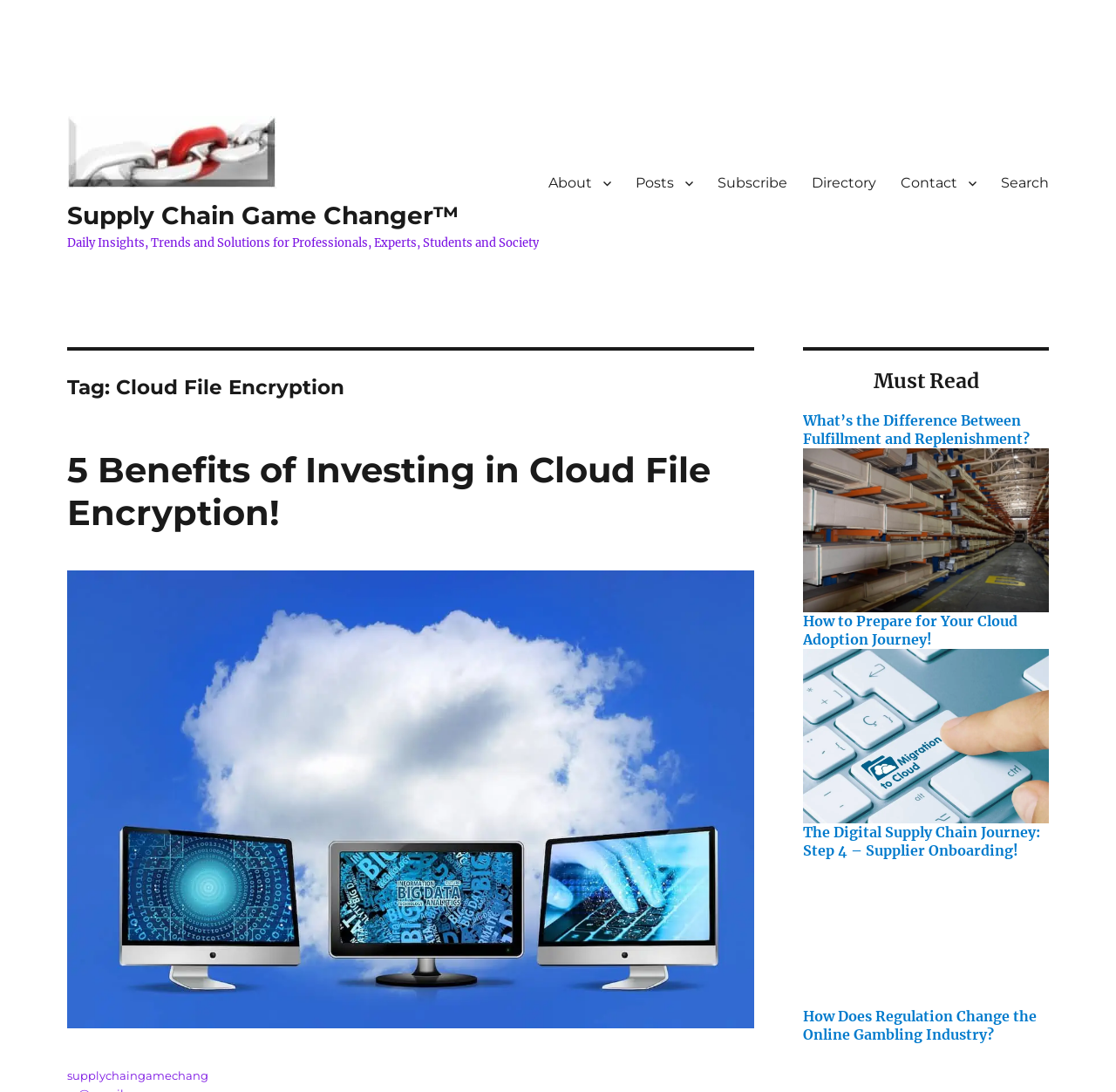Determine the bounding box coordinates for the clickable element required to fulfill the instruction: "Learn about 'The Digital Supply Chain Journey: Step 4 – Supplier Onboarding!'". Provide the coordinates as four float numbers between 0 and 1, i.e., [left, top, right, bottom].

[0.72, 0.754, 0.932, 0.787]